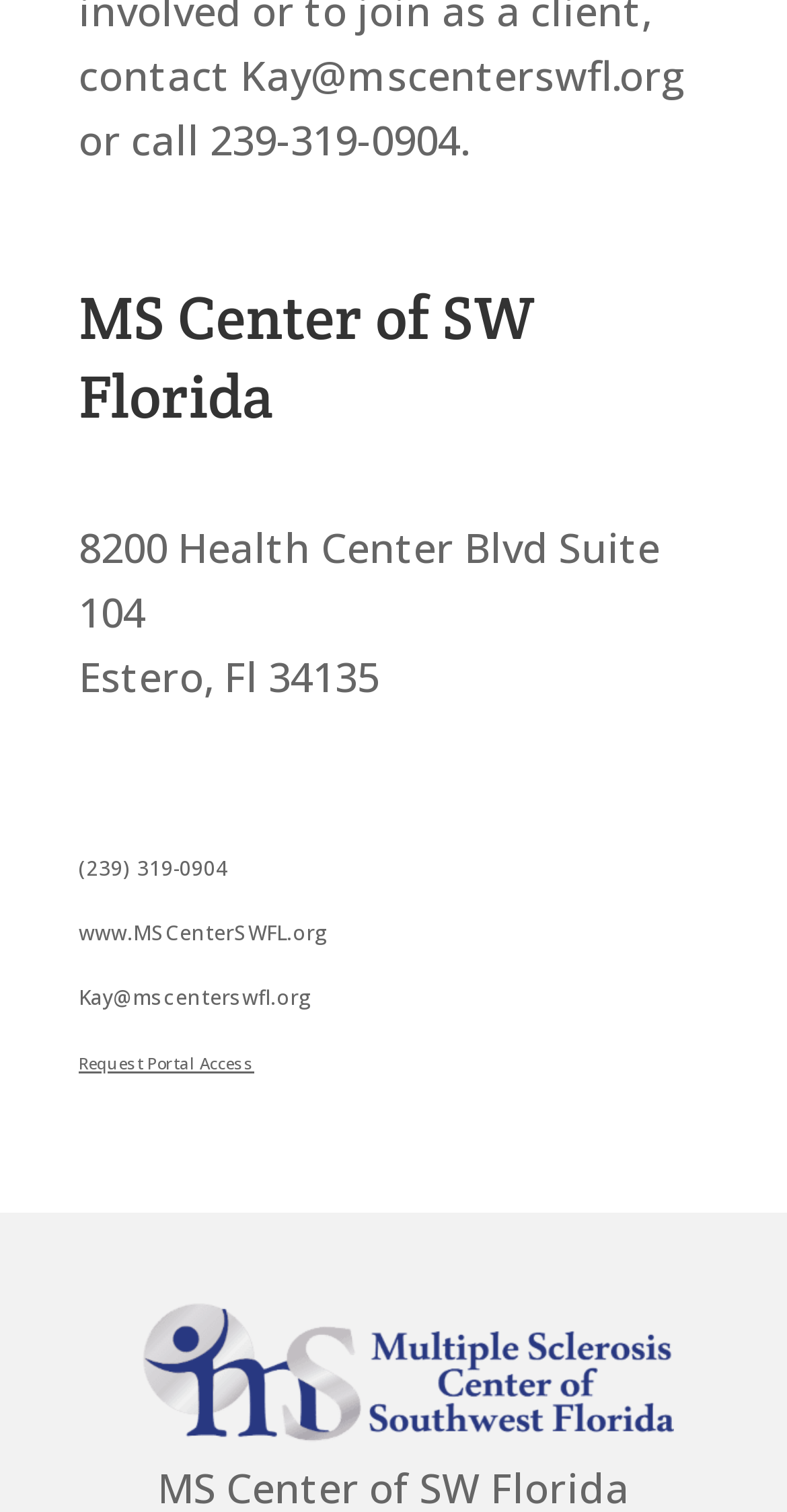Using the description "Request Portal Access", predict the bounding box of the relevant HTML element.

[0.1, 0.696, 0.323, 0.71]